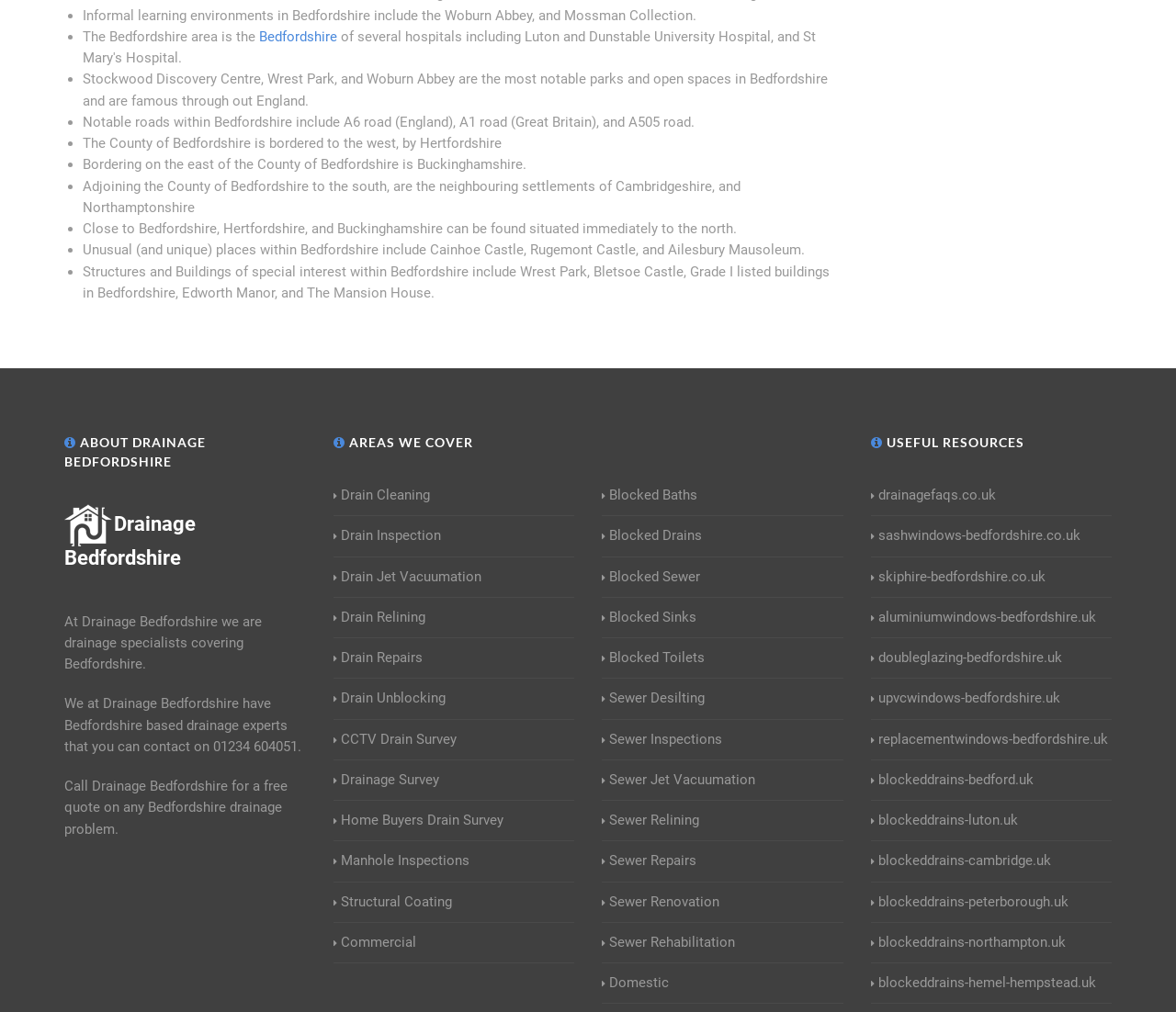Bounding box coordinates are specified in the format (top-left x, top-left y, bottom-right x, bottom-right y). All values are floating point numbers bounded between 0 and 1. Please provide the bounding box coordinate of the region this sentence describes: Manhole Inspections

[0.283, 0.841, 0.399, 0.862]